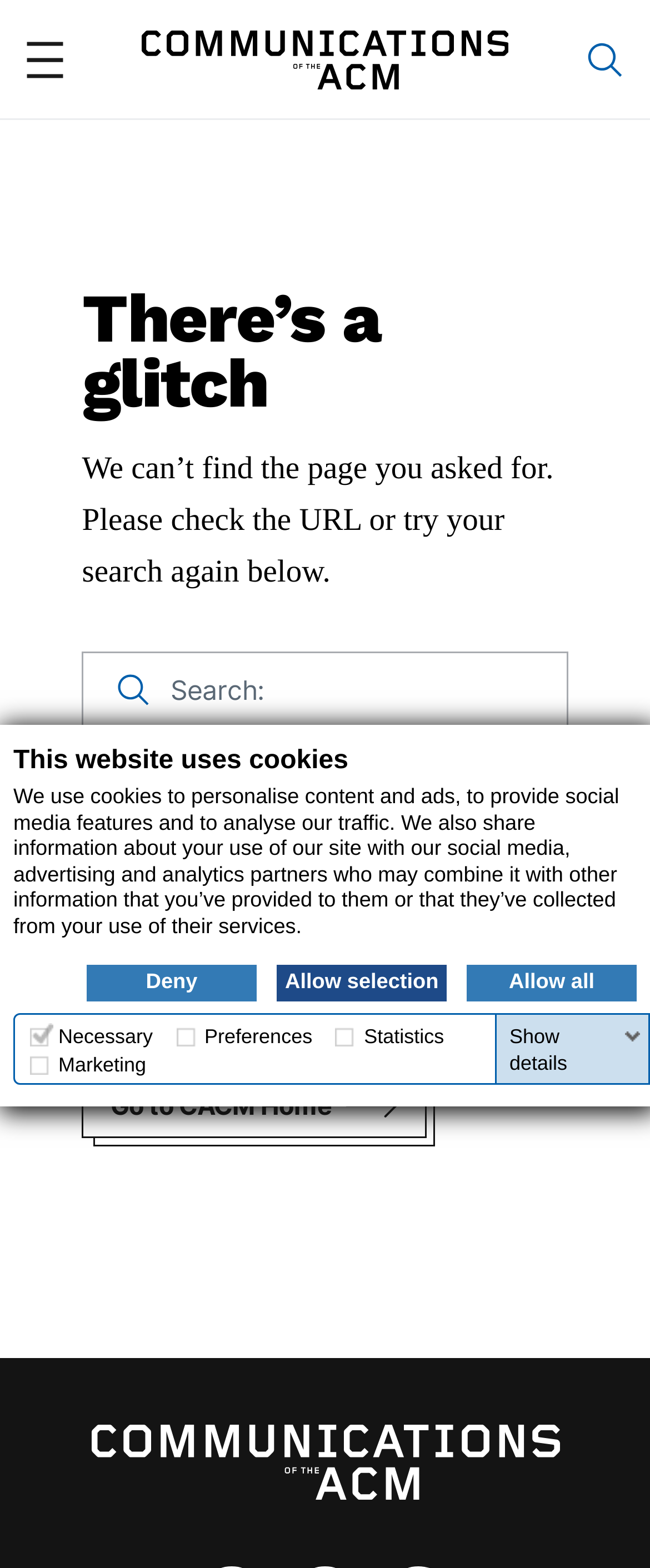Use a single word or phrase to answer the question:
What is the purpose of the preference cookies?

Remember information